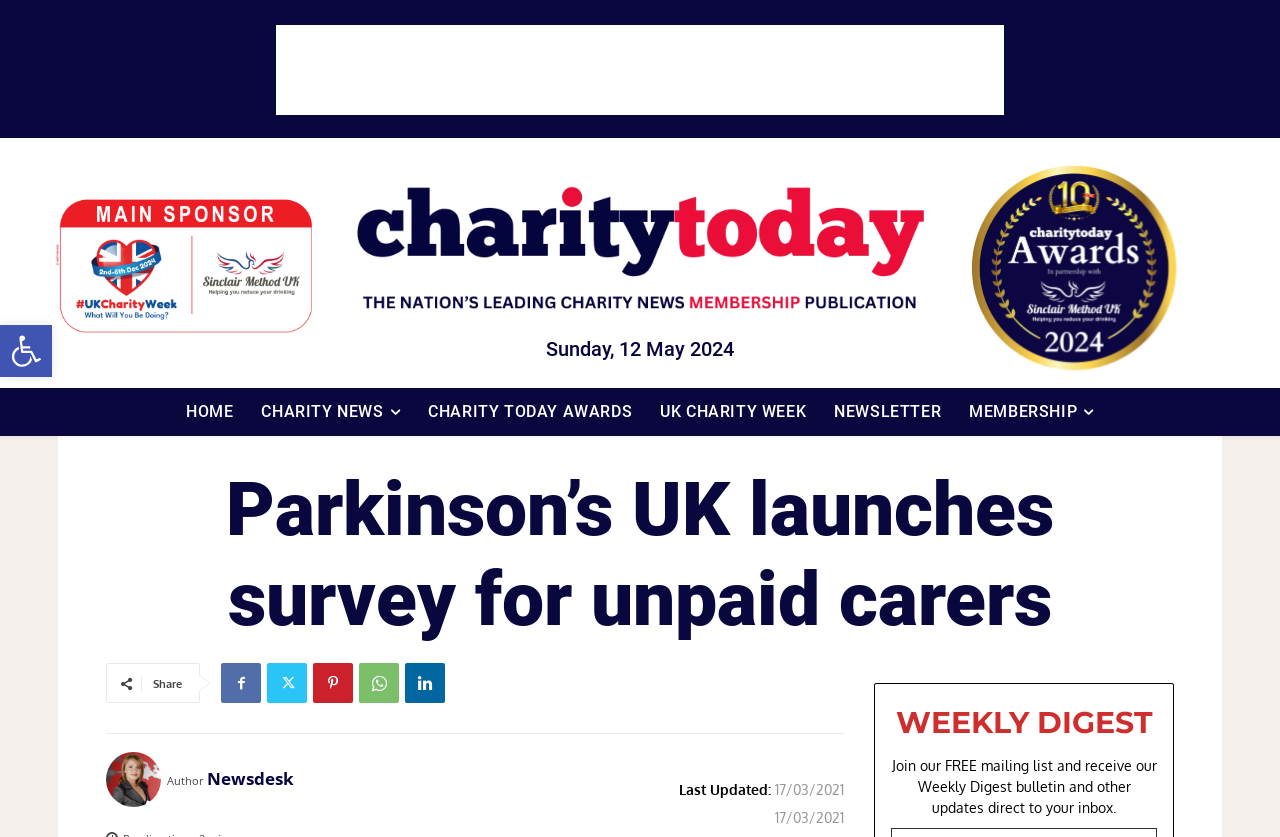Please give a short response to the question using one word or a phrase:
How many social media links are available?

5